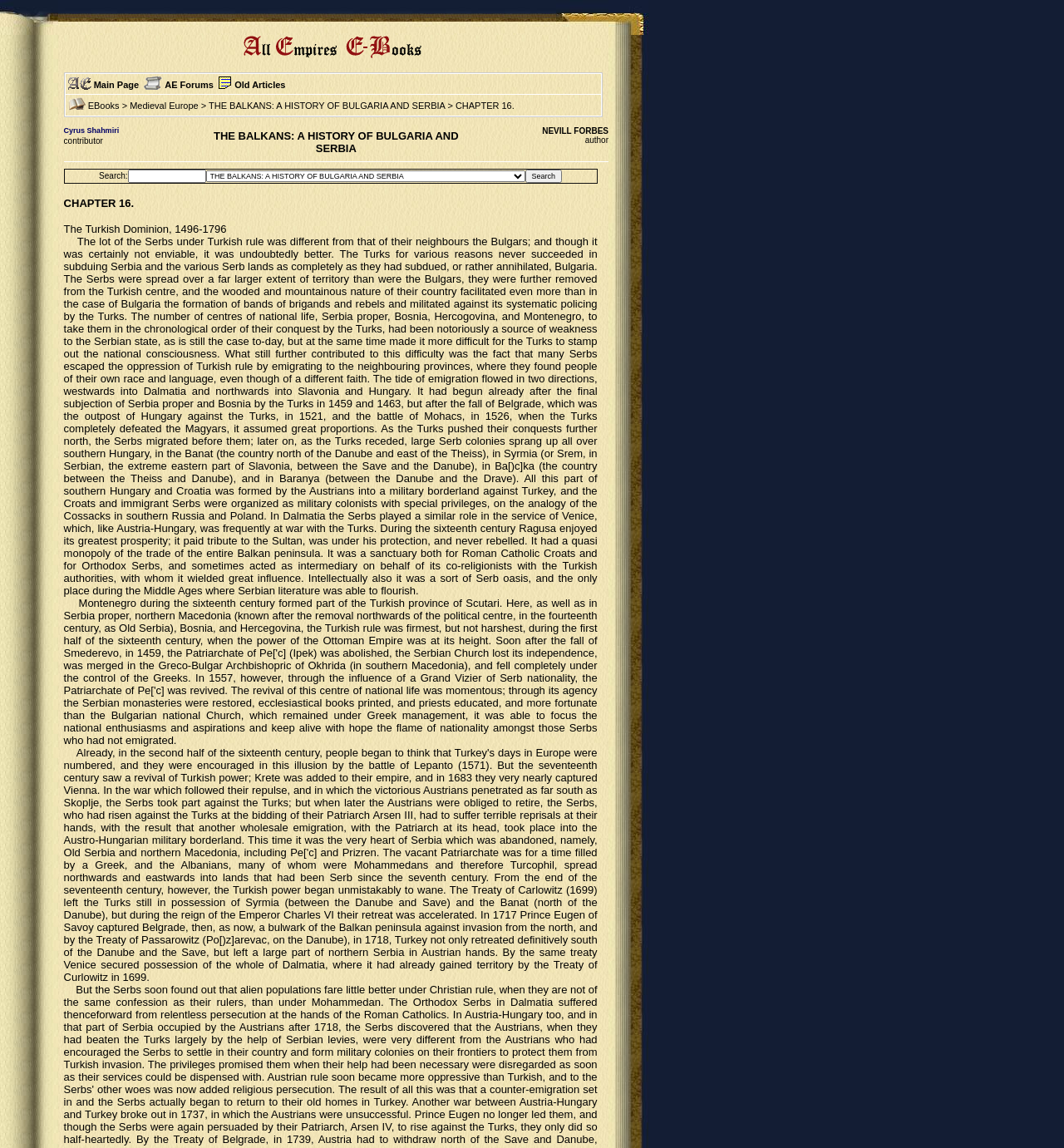What is the chapter number of the book?
Use the image to give a comprehensive and detailed response to the question.

I found the answer by looking at the title of the webpage, which is 'THE BALKANS: A HISTORY OF BULGARIA AND SERBIA, CHAPTER 16. - All Empires - EBooks'. The chapter number is 'CHAPTER 16'.